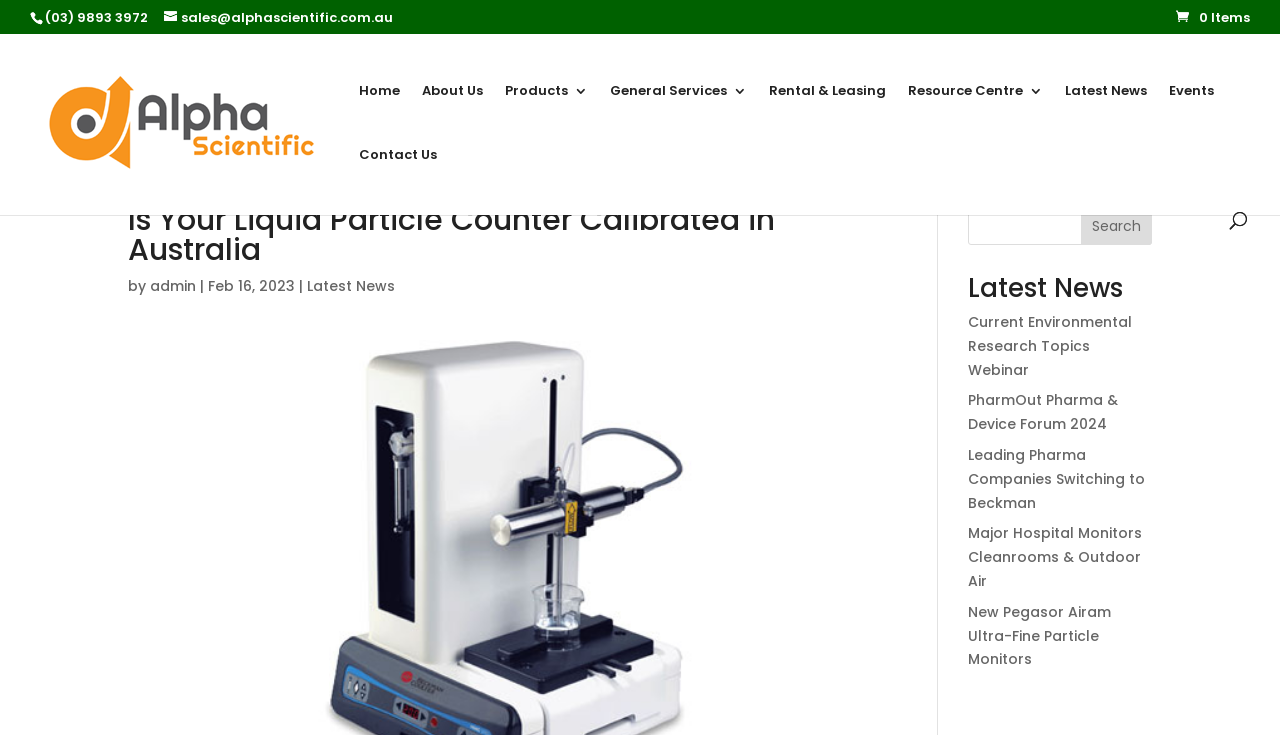What is the purpose of the searchbox?
Based on the image content, provide your answer in one word or a short phrase.

Search for: